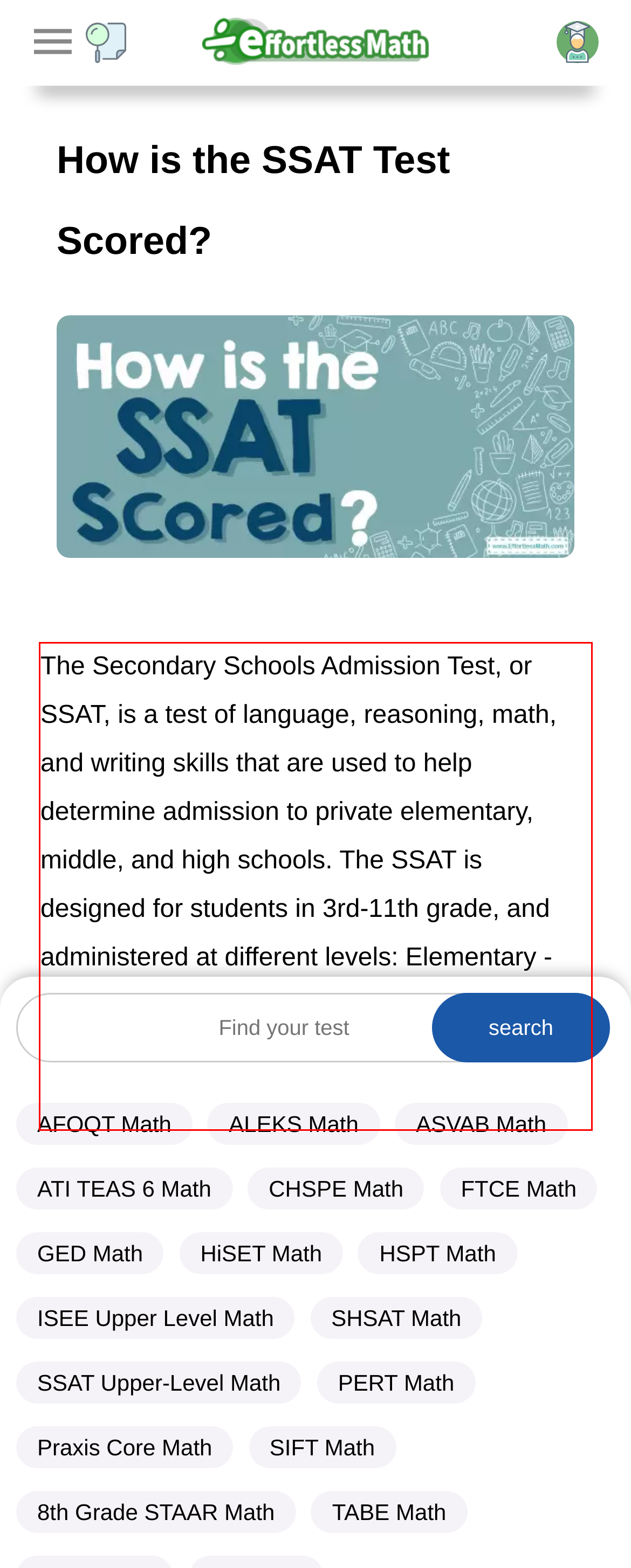Perform OCR on the text inside the red-bordered box in the provided screenshot and output the content.

The Secondary Schools Admission Test, or SSAT, is a test of language, reasoning, math, and writing skills that are used to help determine admission to private elementary, middle, and high schools. The SSAT is designed for students in 3rd-11th grade, and administered at different levels: Elementary -Level, for students in 3rd and 4th grade, Middle- Level, for students in 5th-7th grade, and Upper -Level, for students in 8th-11th grade.